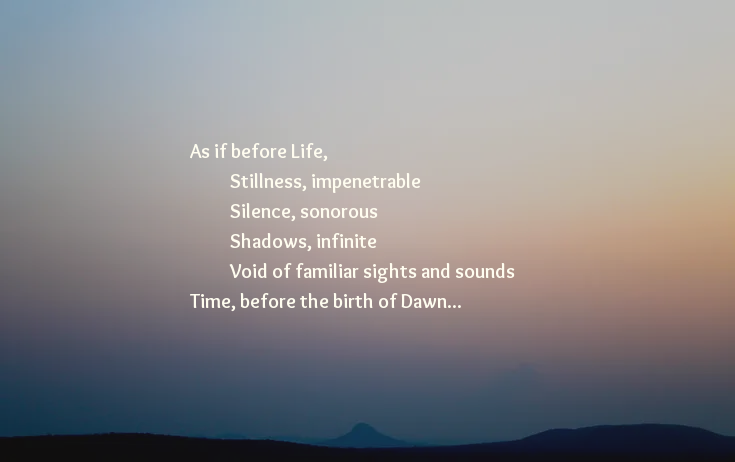Give a one-word or short phrase answer to the question: 
What is the image serving as besides a visual representation?

Emotional canvas